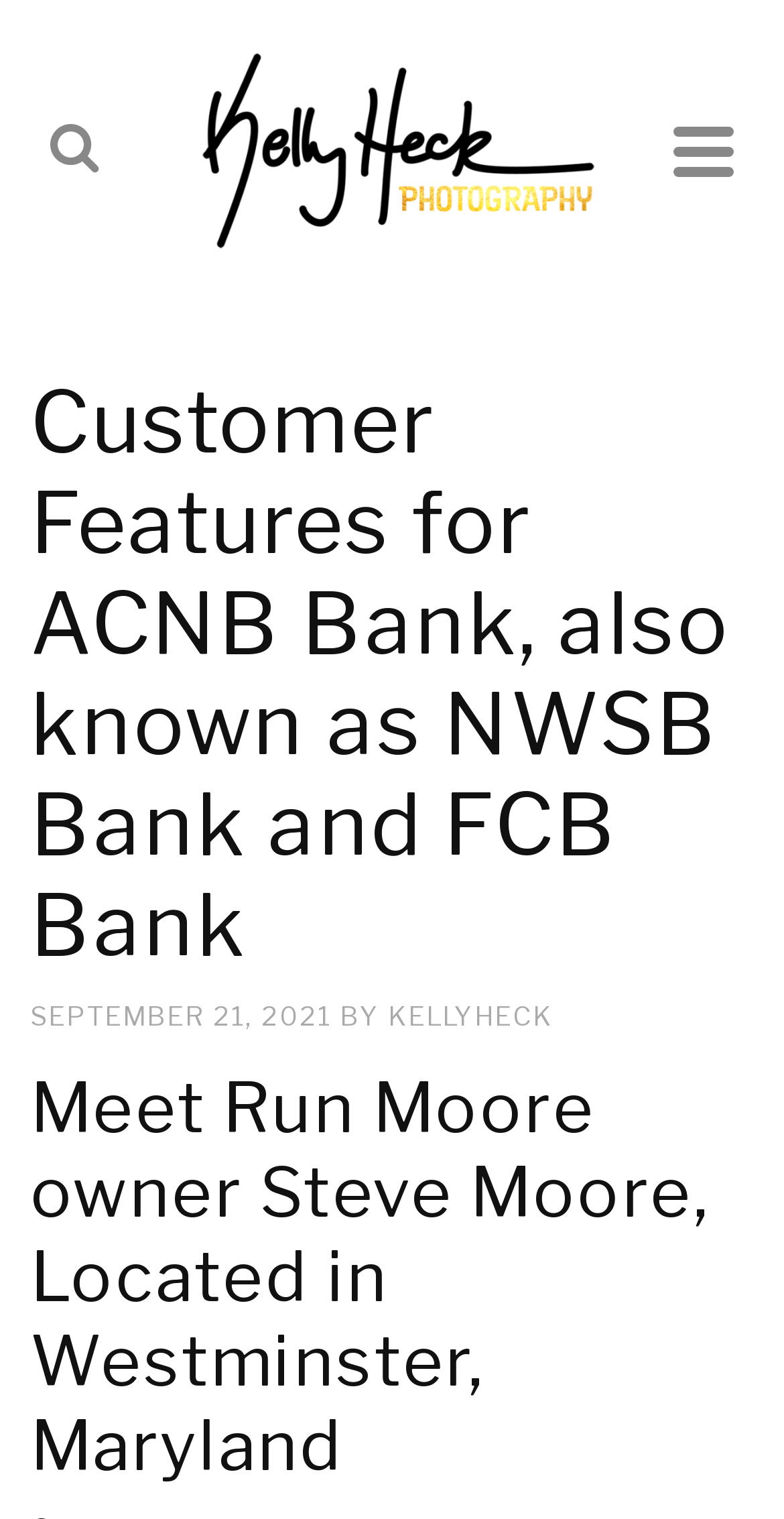Illustrate the webpage thoroughly, mentioning all important details.

The webpage features a prominent header section at the top, spanning the entire width of the page. This section contains a search button on the left, a link to "Kelly Heck Photography" in the middle, accompanied by an image, and a navigation button on the right. 

Below the header section, there is a main content area. At the top of this area, there is a heading that reads "Customer Features for ACNB Bank, also known as NWSB Bank and FCB Bank". This is followed by a date "SEPTEMBER 21, 2021" and an author credit "BY KELLYHECK". 

The main content of the page is a feature article, titled "Meet Run Moore owner Steve Moore, Located in Westminster, Maryland", which takes up most of the page's vertical space. The article is positioned below the header section and the date/author credit information.